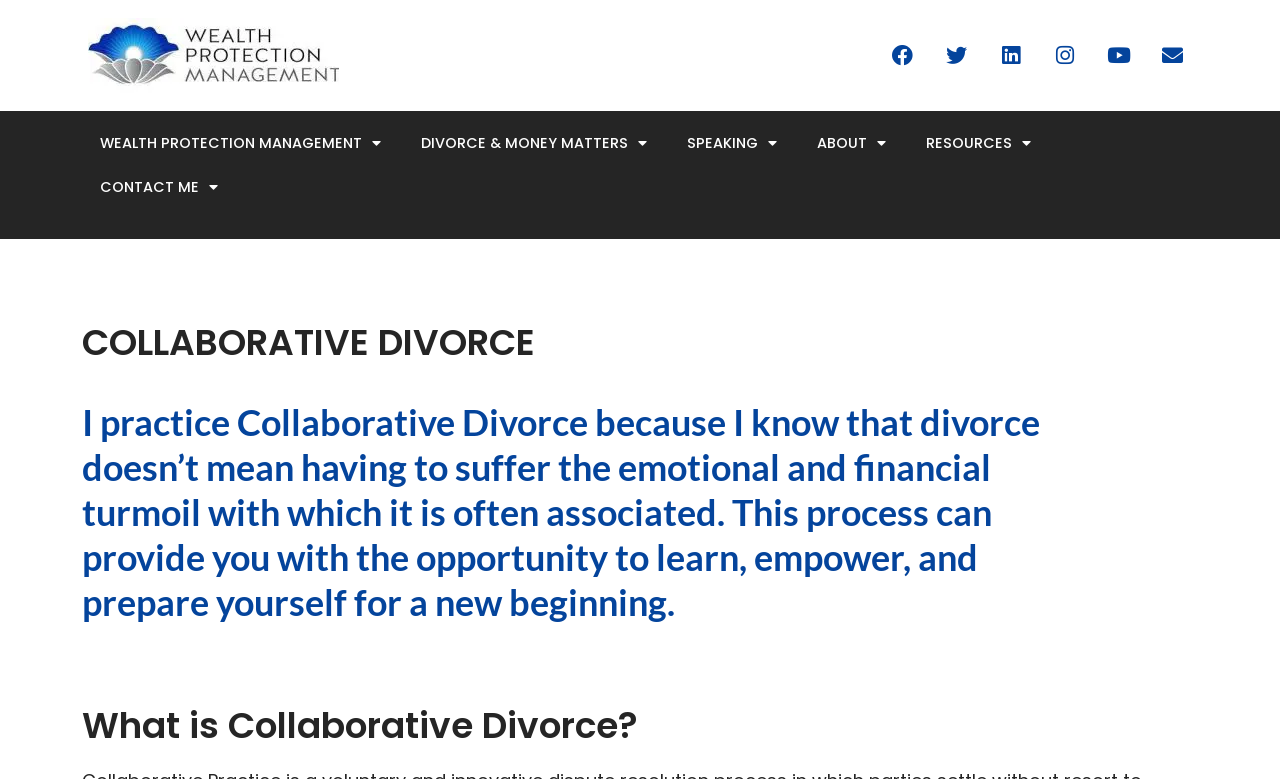How many social media links are there?
Please give a detailed and thorough answer to the question, covering all relevant points.

I counted the social media links at the top of the page, which are Facebook, Twitter, Linkedin, Instagram, and Youtube, and there are 5 in total.